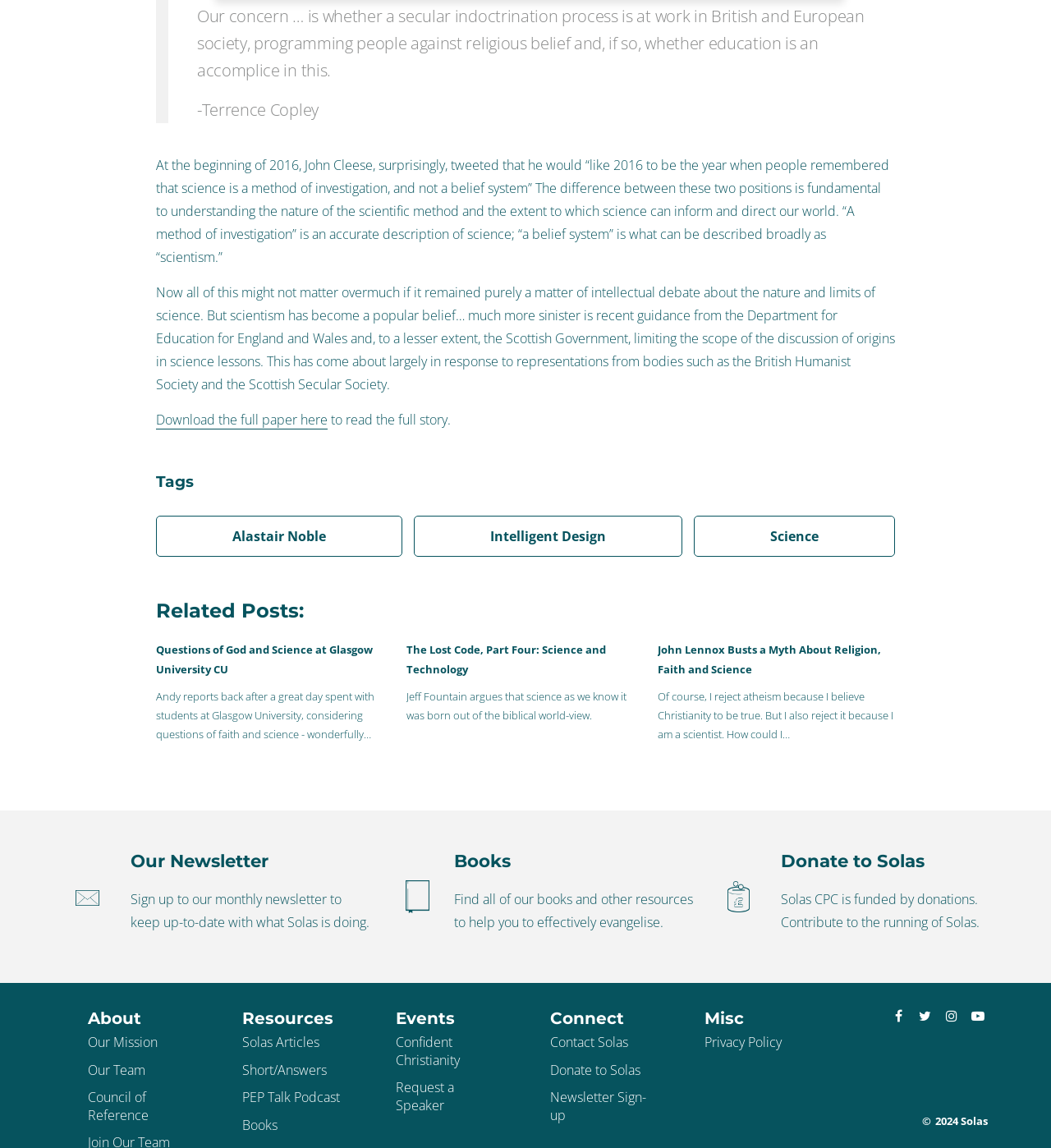What is the difference between science and scientism?
Based on the content of the image, thoroughly explain and answer the question.

According to the text, science is a method of investigation, whereas scientism is a belief system. This distinction is fundamental to understanding the nature of the scientific method and the extent to which science can inform and direct our world.